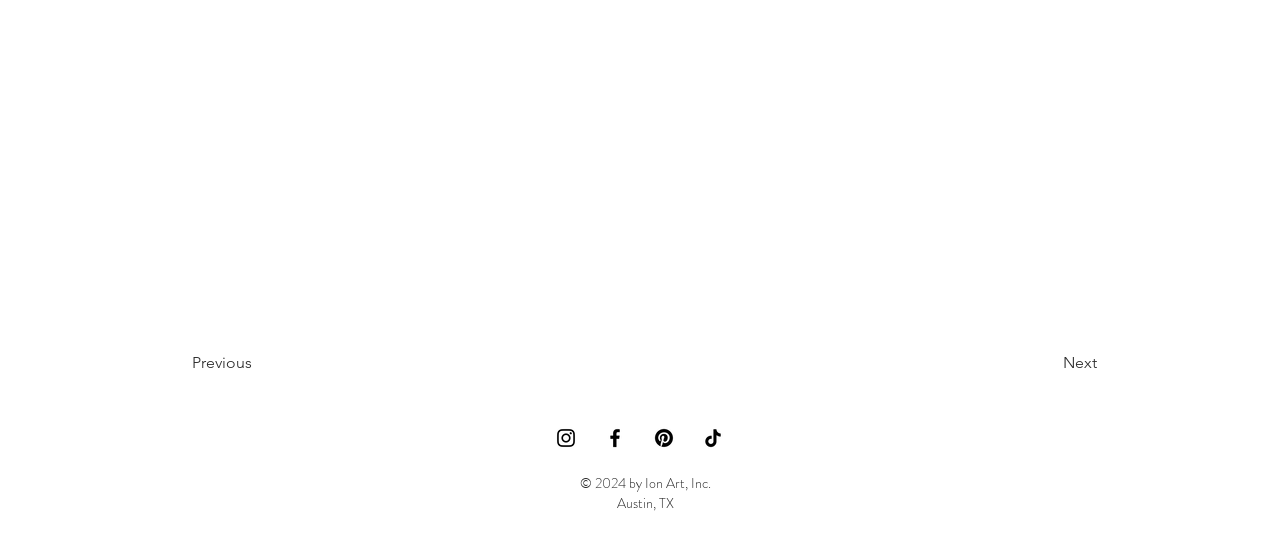Find the bounding box coordinates for the UI element whose description is: "Previous". The coordinates should be four float numbers between 0 and 1, in the format [left, top, right, bottom].

[0.15, 0.624, 0.253, 0.697]